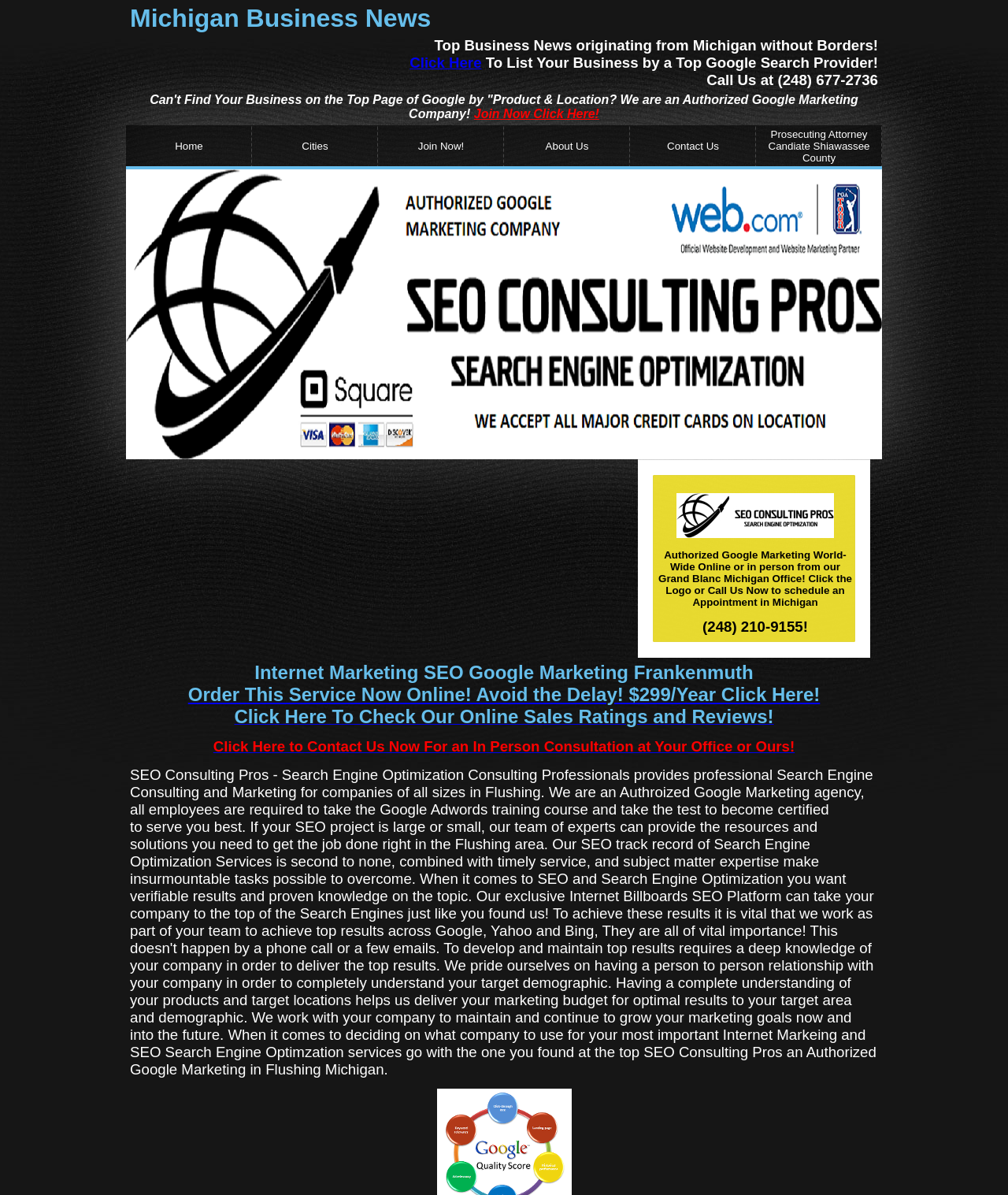Bounding box coordinates are to be given in the format (top-left x, top-left y, bottom-right x, bottom-right y). All values must be floating point numbers between 0 and 1. Provide the bounding box coordinate for the UI element described as: Join Now Click Here!

[0.47, 0.09, 0.594, 0.101]